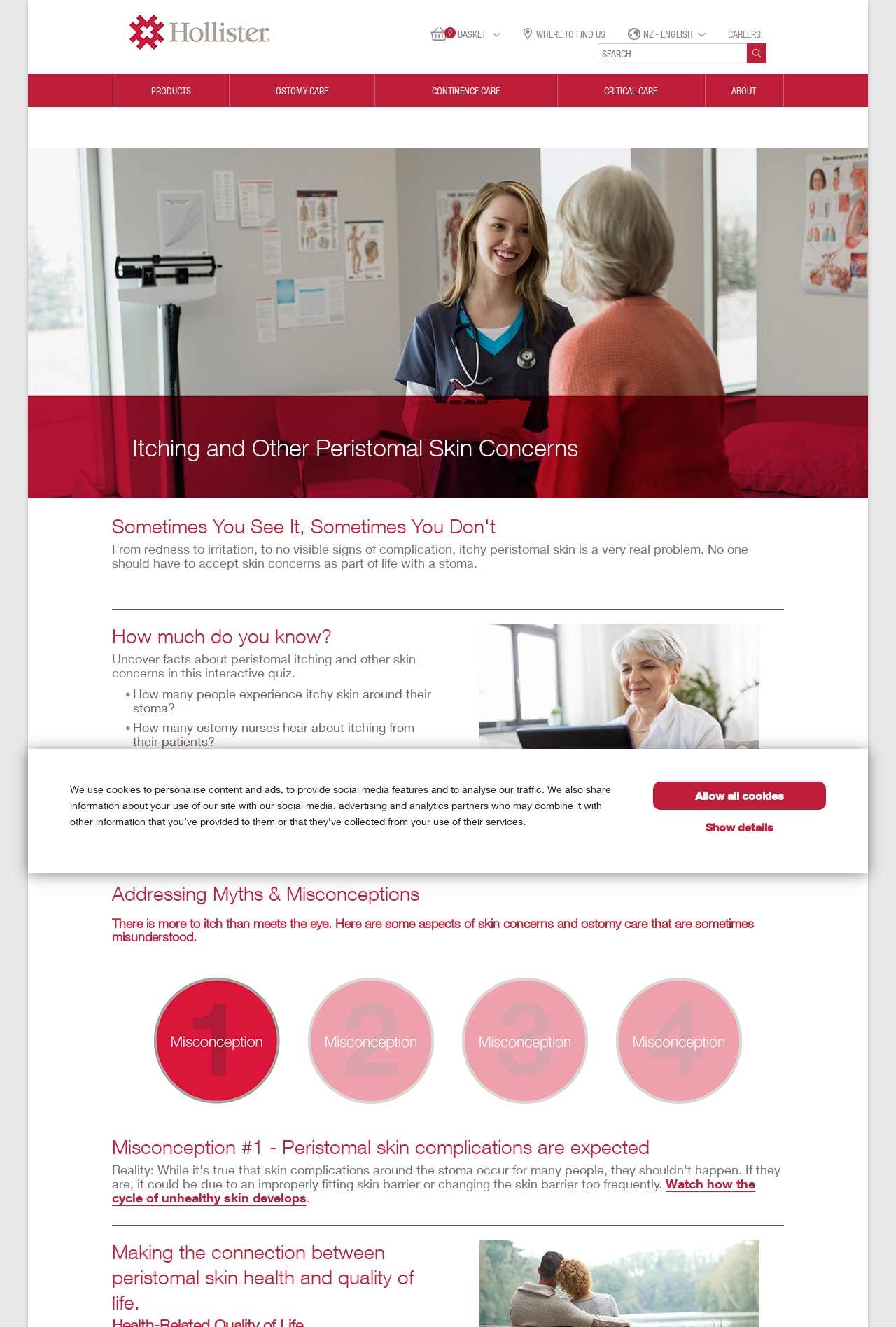What is the purpose of the interactive quiz?
From the image, respond with a single word or phrase.

To uncover facts about peristomal itching